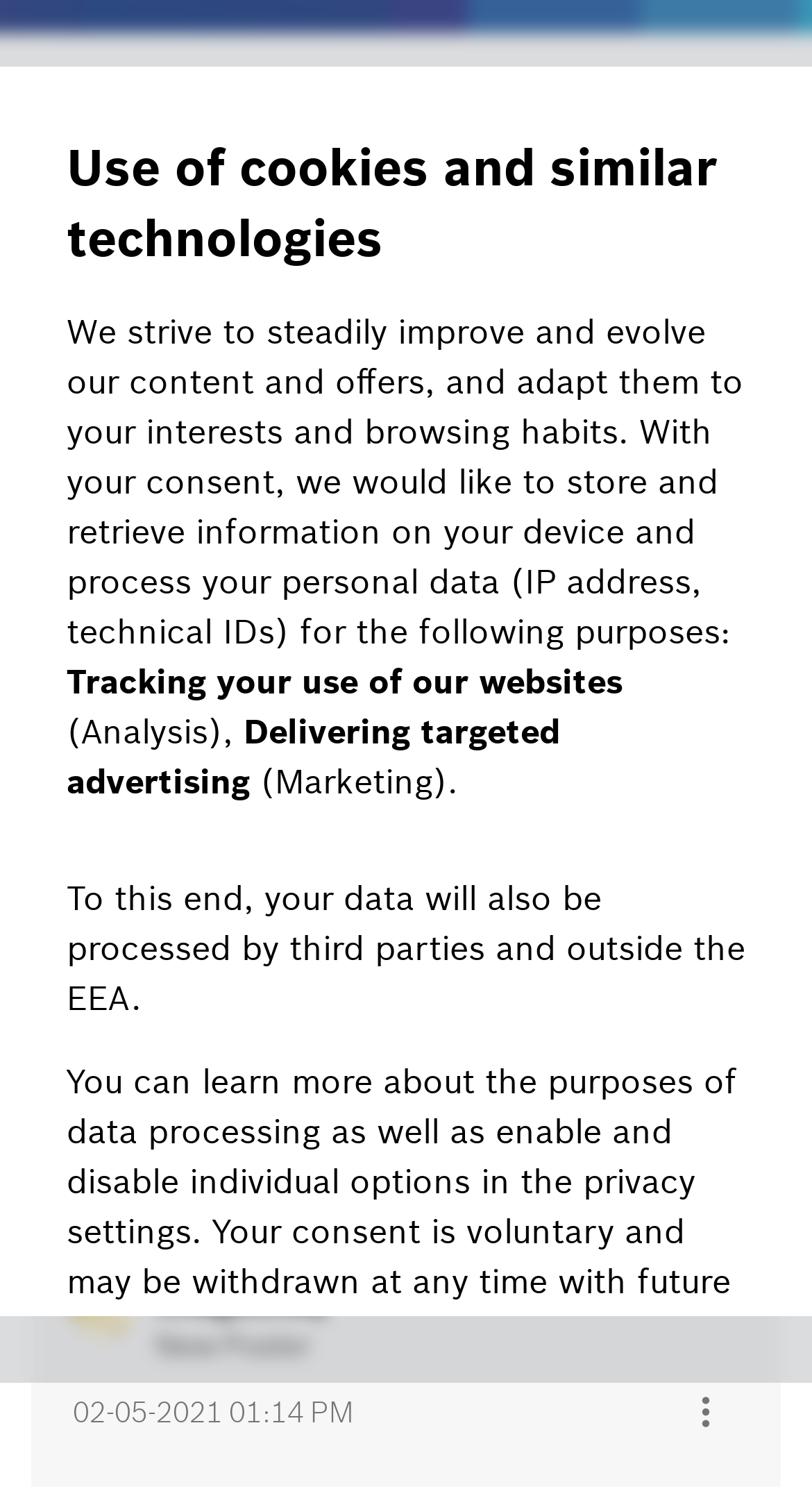Determine the bounding box for the UI element described here: "MEMS sensors forum".

[0.038, 0.236, 0.395, 0.257]